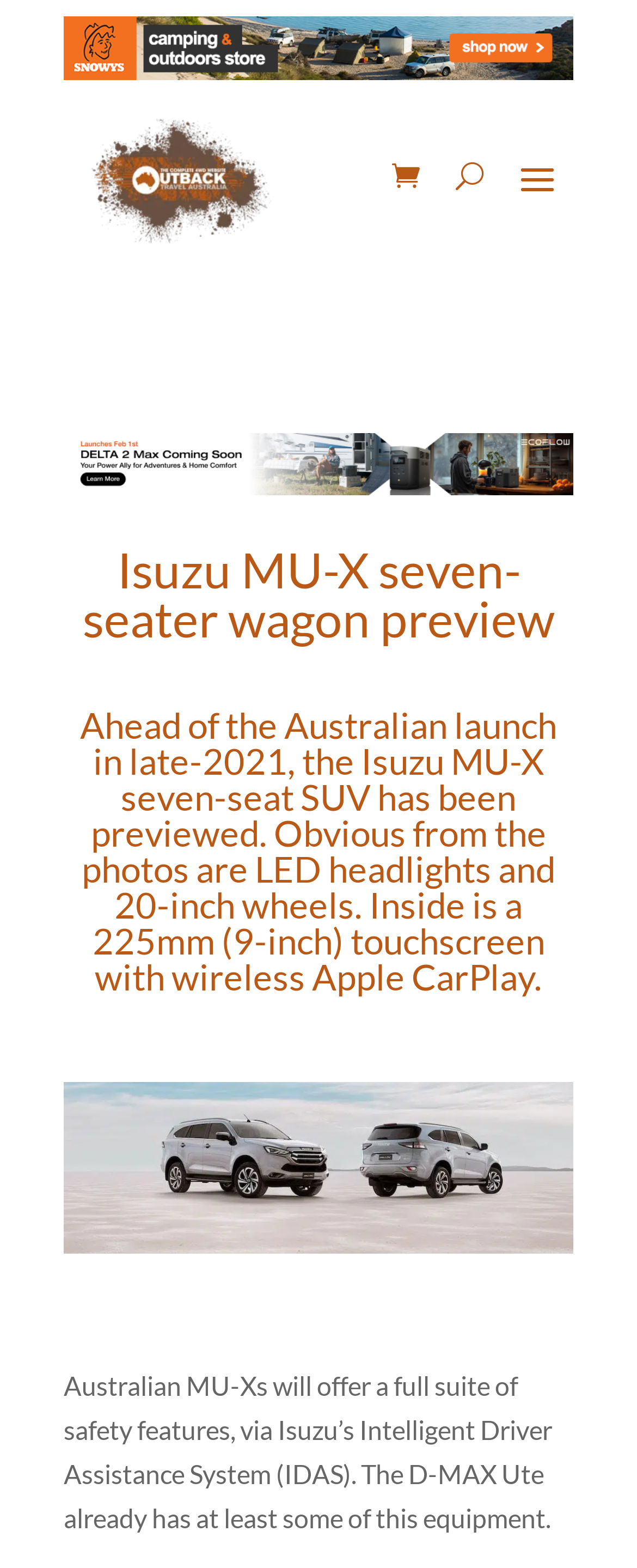Kindly respond to the following question with a single word or a brief phrase: 
What system will provide safety features in Australian MU-Xs?

IDAS